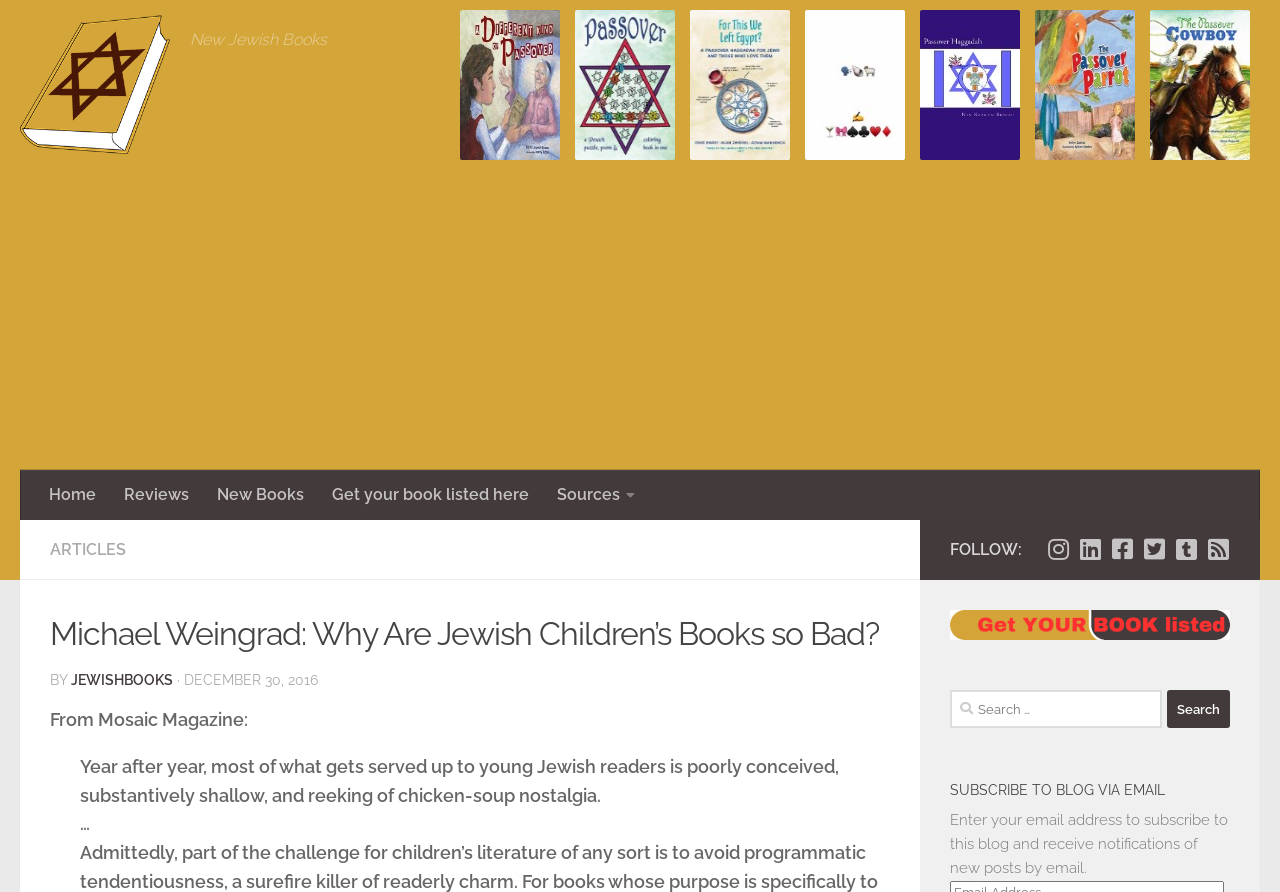What is the name of the website?
Look at the screenshot and respond with a single word or phrase.

Jewish Book World